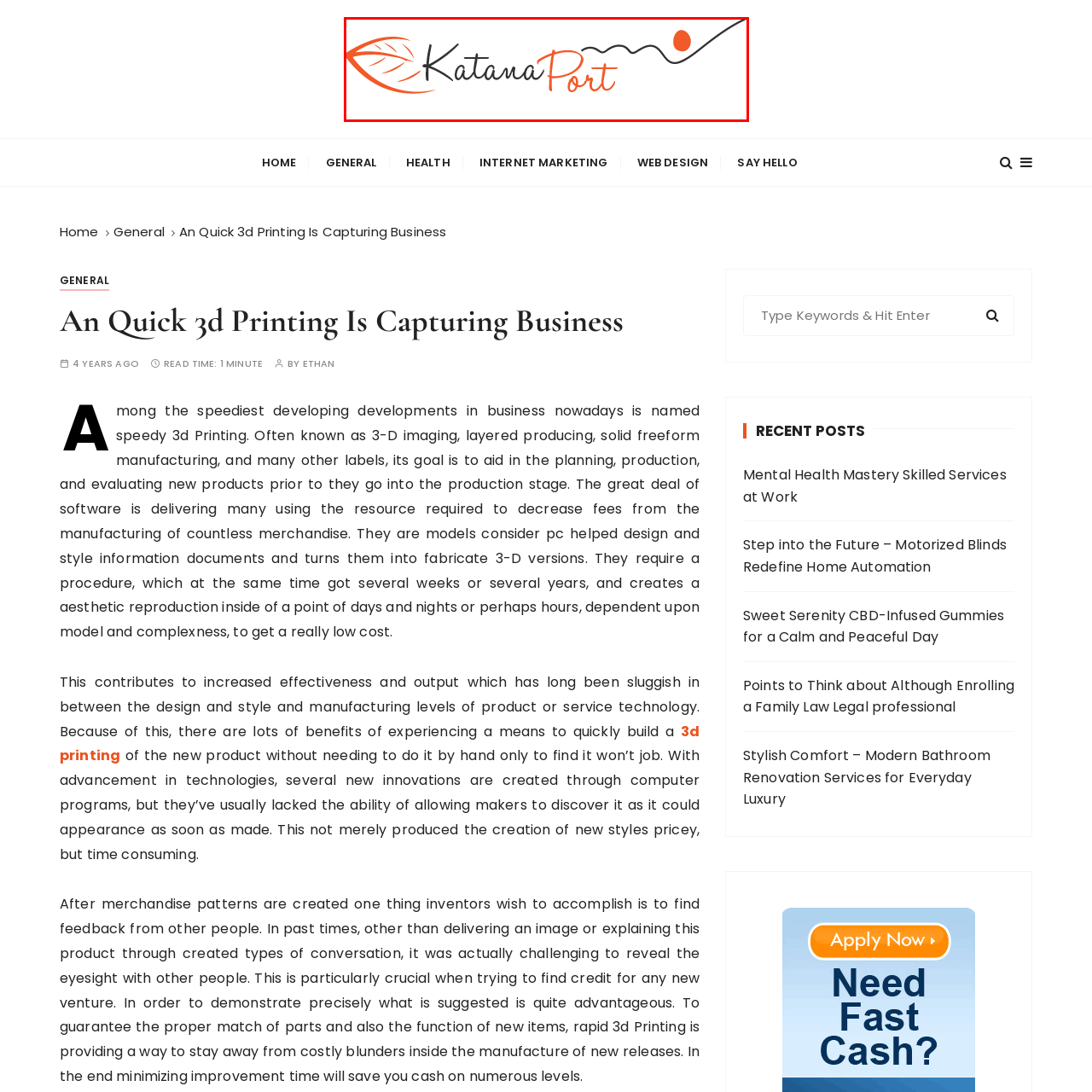Please provide a comprehensive description of the image that is enclosed within the red boundary.

The image features the logo of "KatanaPort," which showcases a stylized design emphasizing creativity and innovation. The logo includes a graceful leaf motif in red, symbolizing growth and nature, accompanied by the name "KatanaPort" in a flowing, modern script. The contrast between the earthy imagery of the leaf and the sleek typography conveys a blend of organic and contemporary elements, reflecting the brand’s vision and mission. The aesthetic design suggests a focus on both sophistication and approachability, making it visually appealing to a diverse audience.